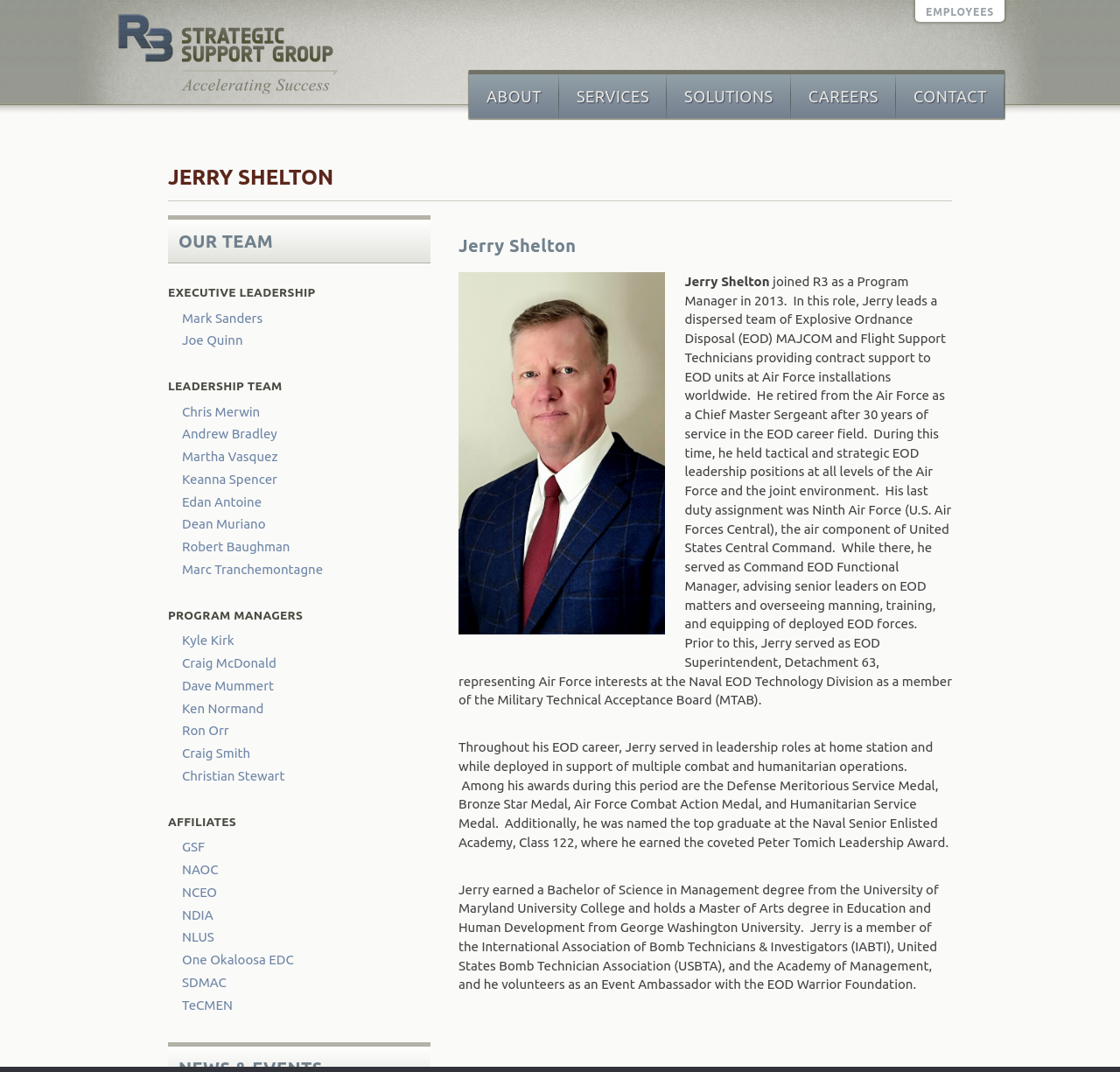Please identify the bounding box coordinates of the area that needs to be clicked to fulfill the following instruction: "Click on ABOUT."

[0.419, 0.065, 0.499, 0.11]